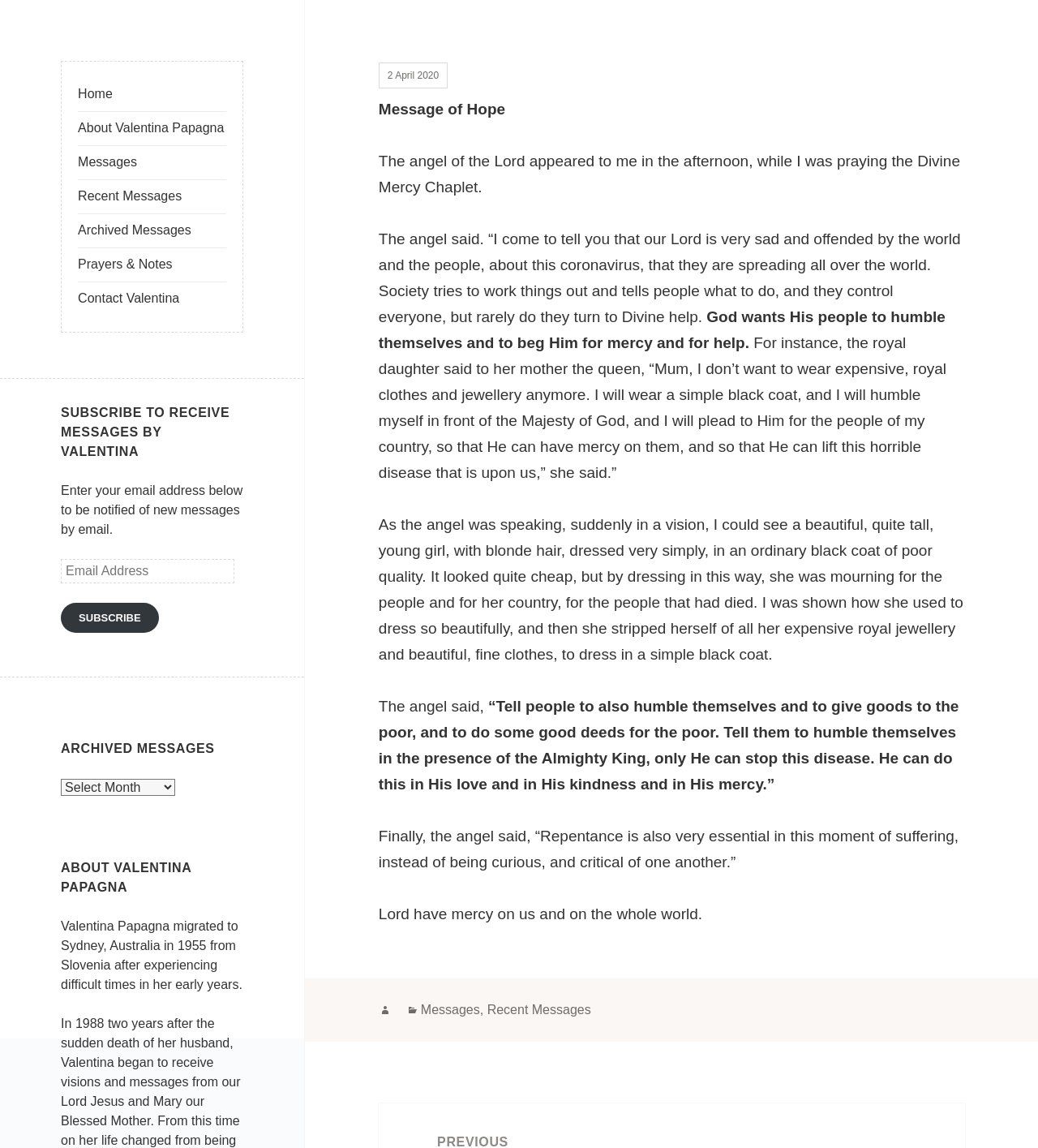What is the name of the person who migrated to Sydney?
Provide a well-explained and detailed answer to the question.

I found the answer by looking at the section 'ABOUT VALENTINA PAPAGNA' where it says 'Valentina Papagna migrated to Sydney, Australia in 1955 from Slovenia after experiencing difficult times in her early years.'